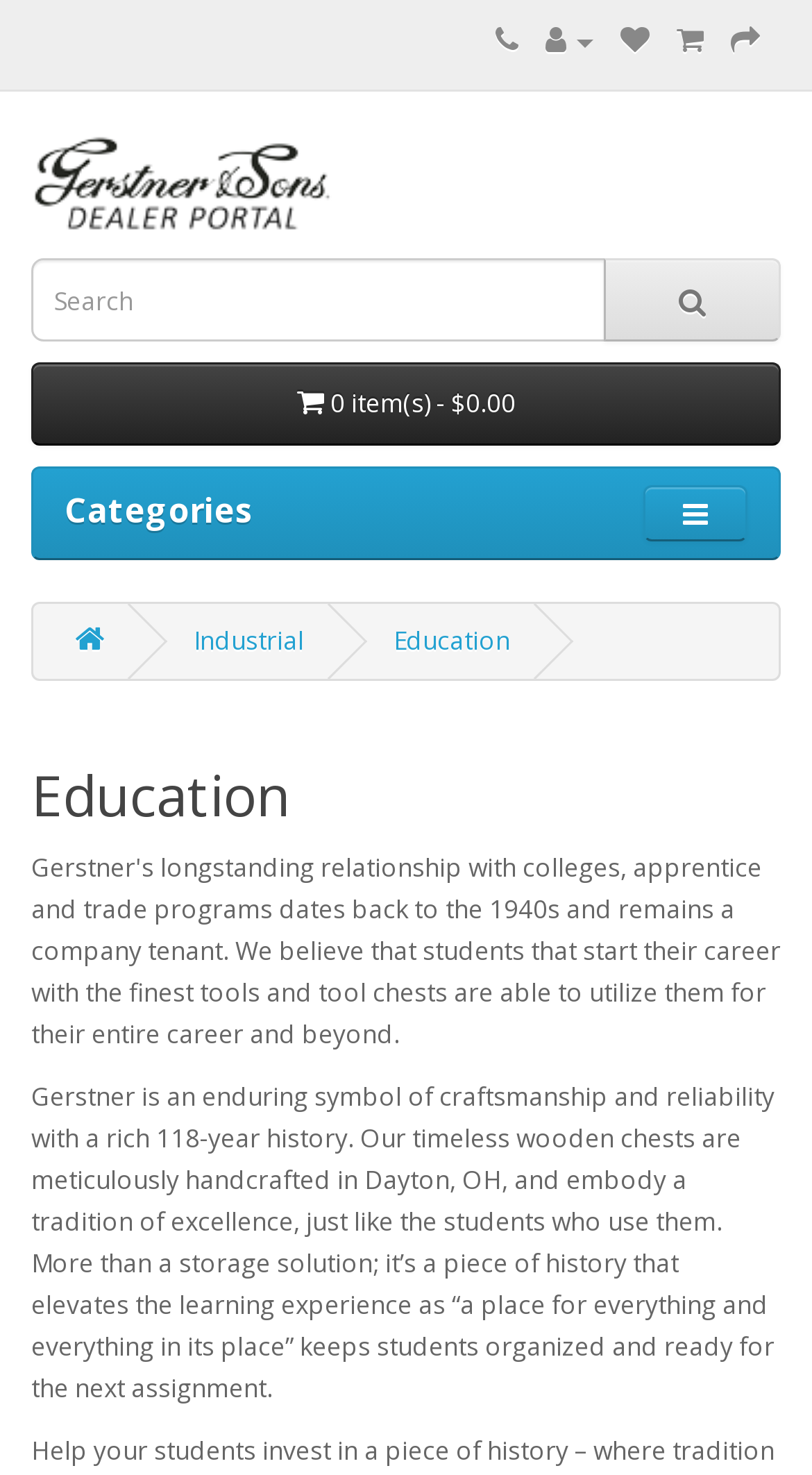How many items are in the cart?
From the image, respond using a single word or phrase.

0